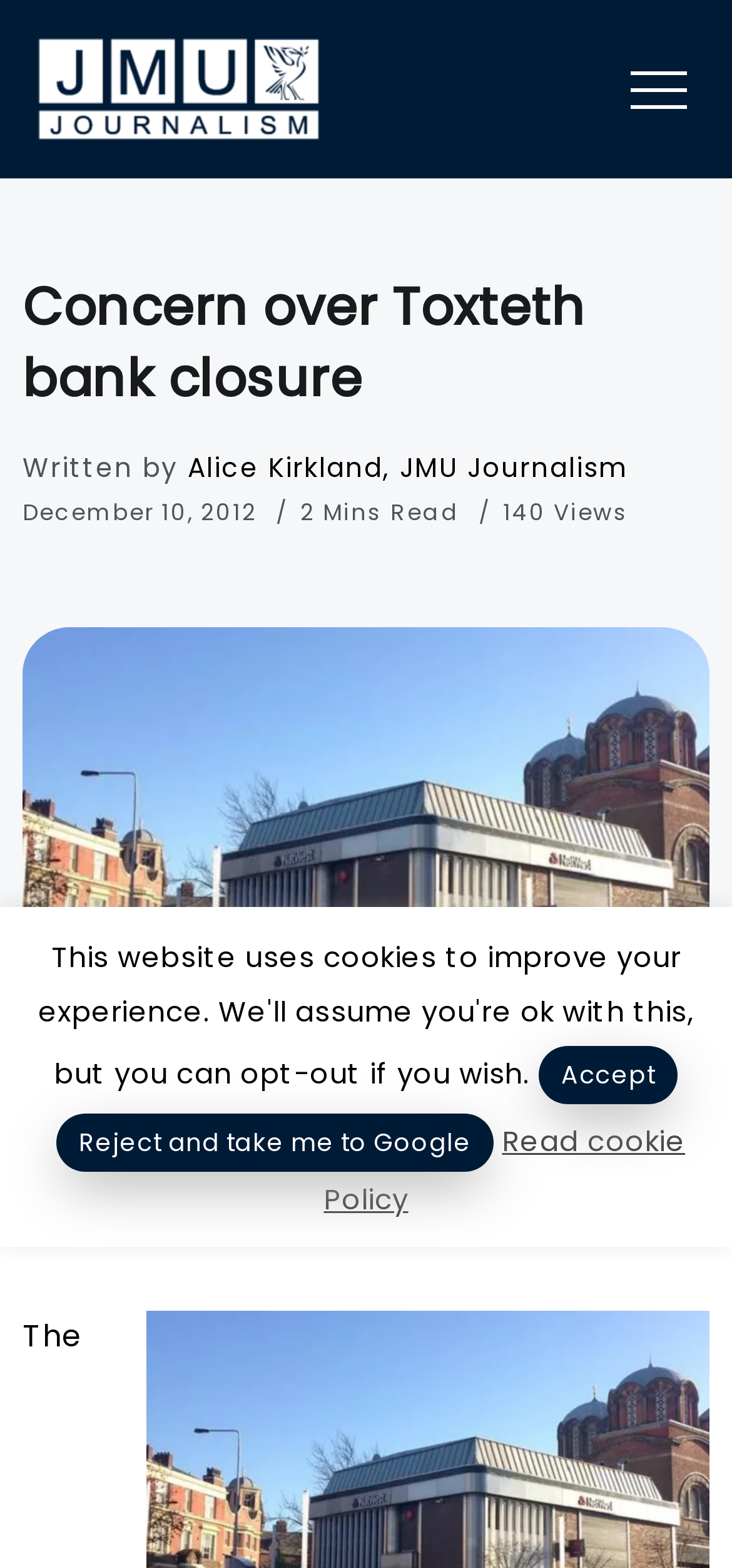Summarize the webpage in an elaborate manner.

The webpage appears to be a news article from JMU Journalism, with a focus on the potential closure of a landmark bank in Toxteth and its impact on local shops. 

At the top left of the page, there is a link to JMU Journalism, accompanied by an image with the same name. Below this, a prominent heading reads "Concern over Toxteth bank closure". 

To the right of the heading, there is a section with information about the article, including the author, Alice Kirkland, and the date of publication, December 10, 2012. Additionally, there are details about the article's length, with a 2-minute read time, and the number of views, which is 140. 

Below the heading and article information, there is a large image related to the article, specifically about NatWest, an entertainment bank. At the bottom of the image, there is a link, but it does not have a descriptive text. 

At the bottom of the page, there are three buttons and a link. On the left, there are two buttons, "Reject and take me to Google" and "Accept". On the right, there is a button "Accept" and a link to "Read cookie Policy".